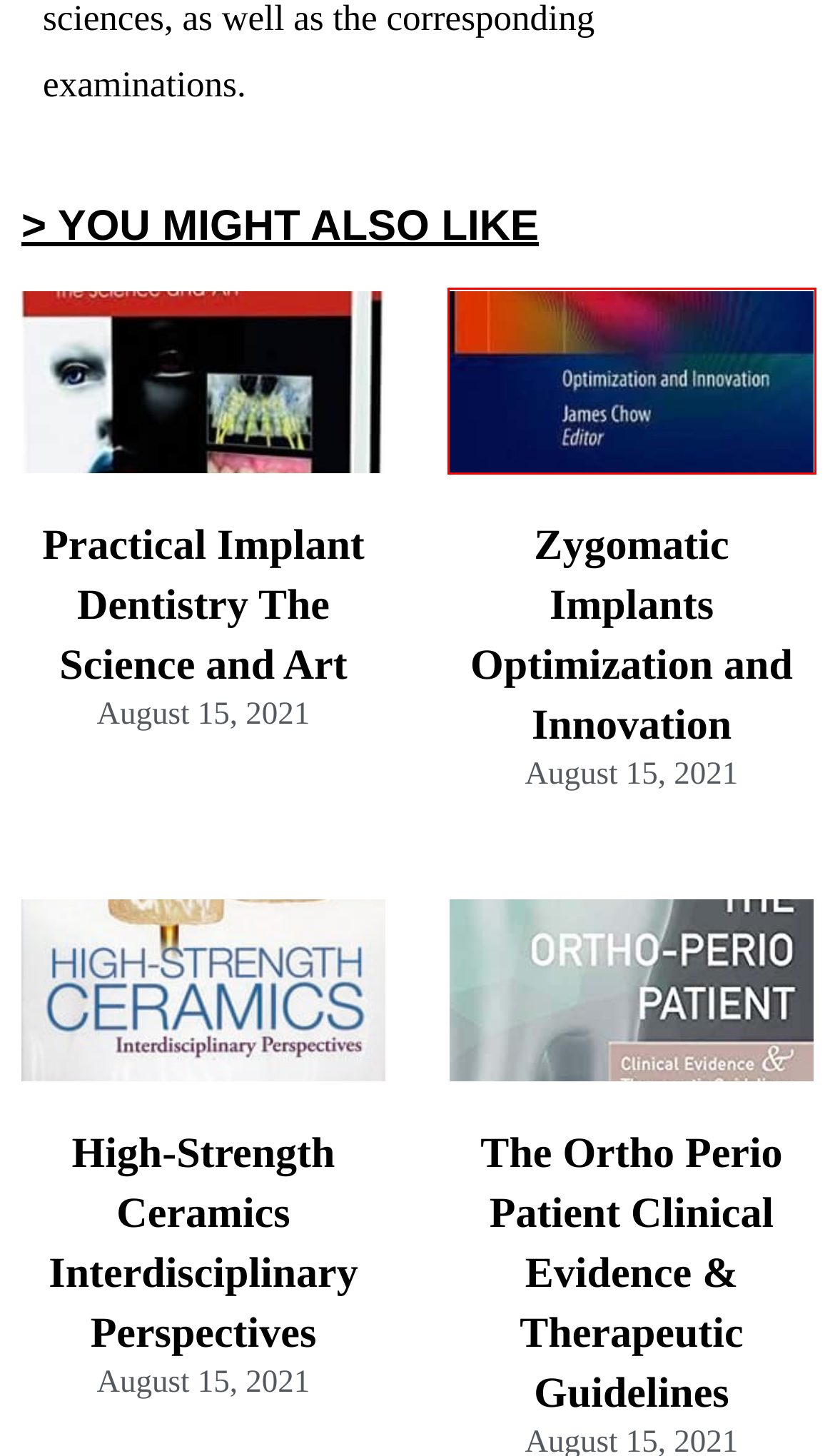You are looking at a screenshot of a webpage with a red bounding box around an element. Determine the best matching webpage description for the new webpage resulting from clicking the element in the red bounding box. Here are the descriptions:
A. Amazon.in
B. High-Strength Ceramics Interdisciplinary Perspectives – Dencyclopedia
C. T& C and Privacy Policy – Dencyclopedia
D. Practical Implant Dentistry The Science and Art – Dencyclopedia
E. The Ortho Perio Patient Clinical Evidence & Therapeutic Guidelines – Dencyclopedia
F. Implant Prosthodontics: A Patient-Oriented Strategy – Dencyclopedia
G. Dencyclopedia – Dental Encyclopedia
H. Zygomatic Implants Optimization and Innovation – Dencyclopedia

H